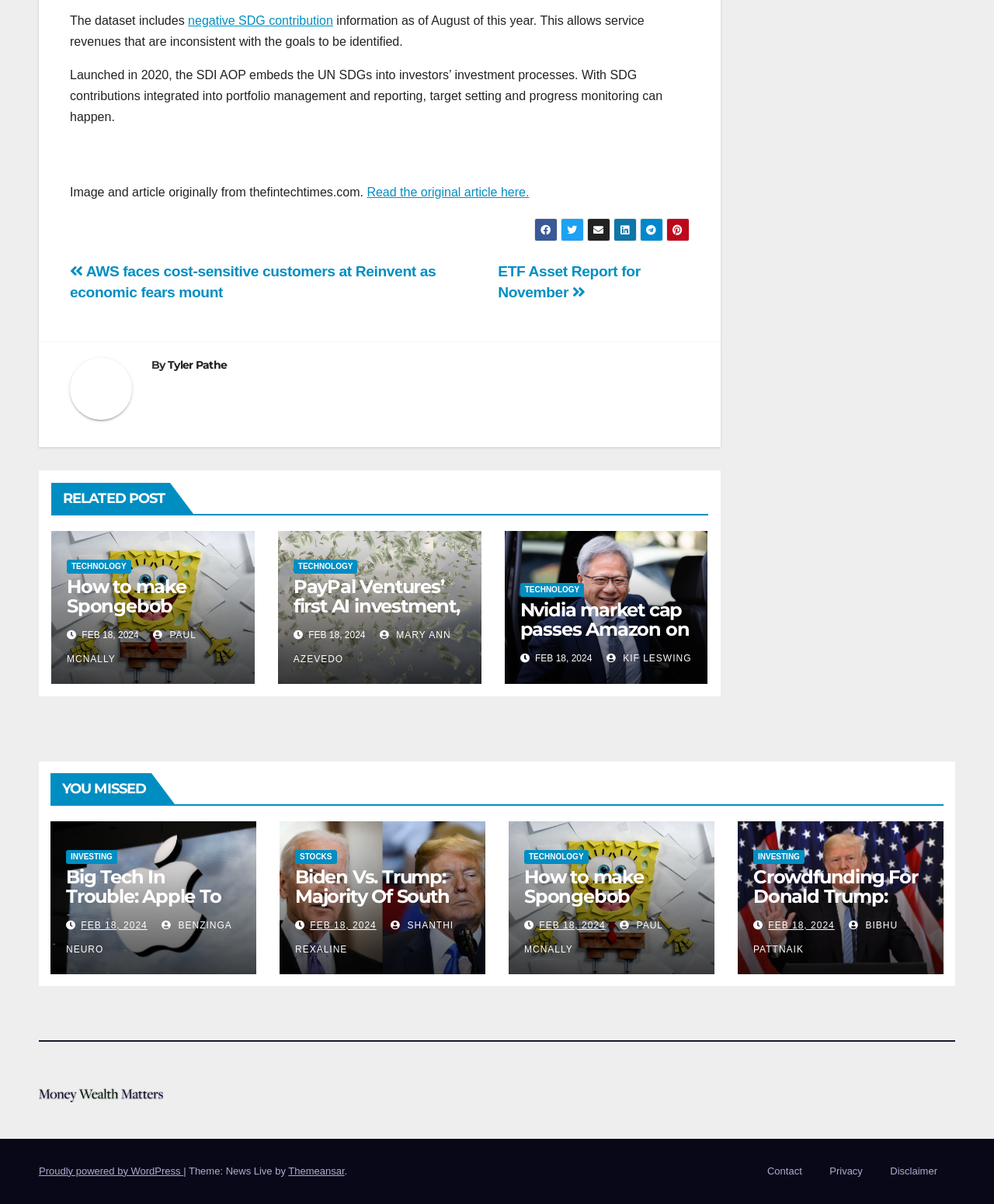Pinpoint the bounding box coordinates of the clickable element needed to complete the instruction: "Explore related post". The coordinates should be provided as four float numbers between 0 and 1: [left, top, right, bottom].

[0.052, 0.401, 0.171, 0.427]